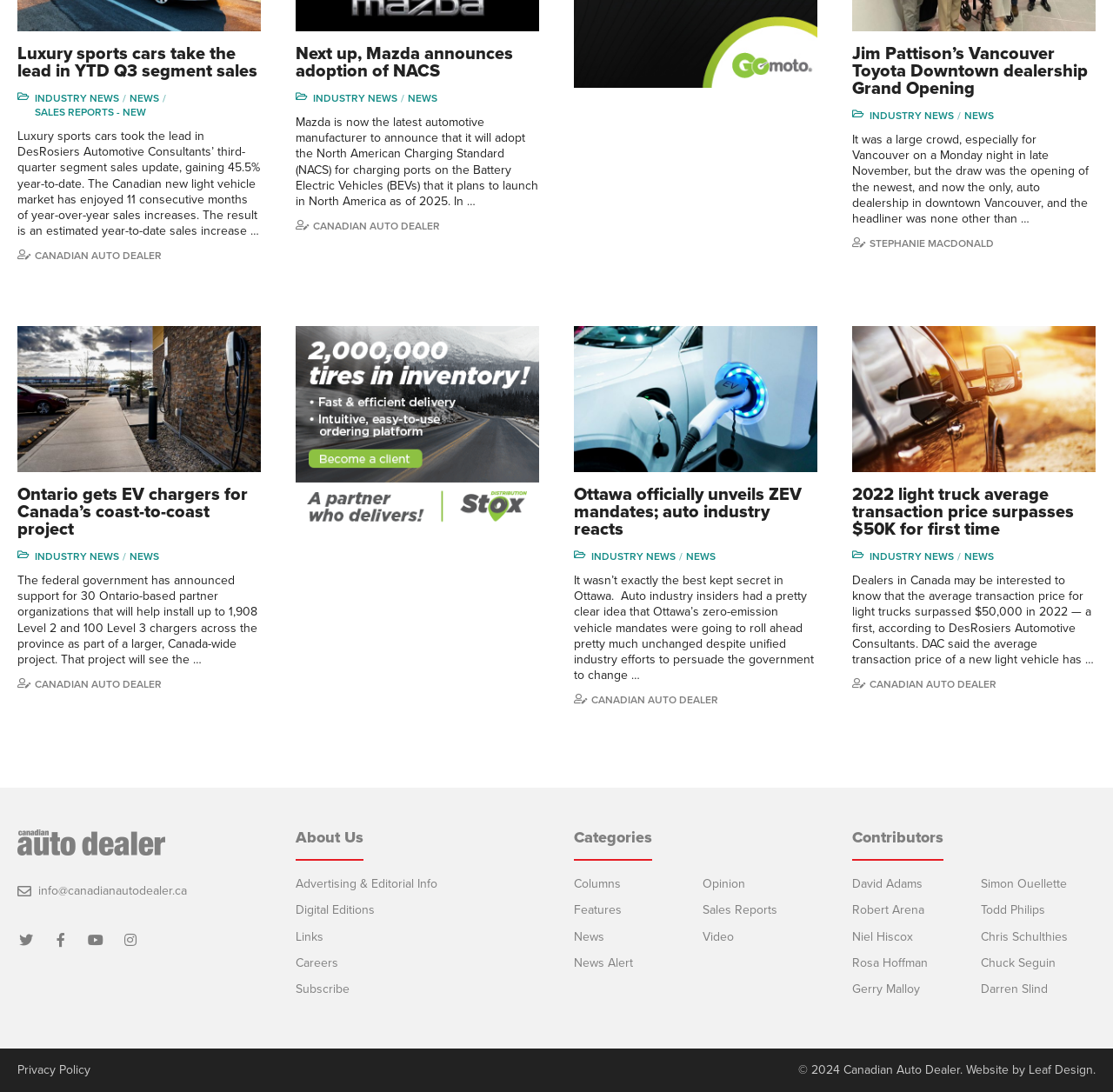Locate the UI element described by Canadian auto dealer in the provided webpage screenshot. Return the bounding box coordinates in the format (top-left x, top-left y, bottom-right x, bottom-right y), ensuring all values are between 0 and 1.

[0.531, 0.636, 0.645, 0.647]